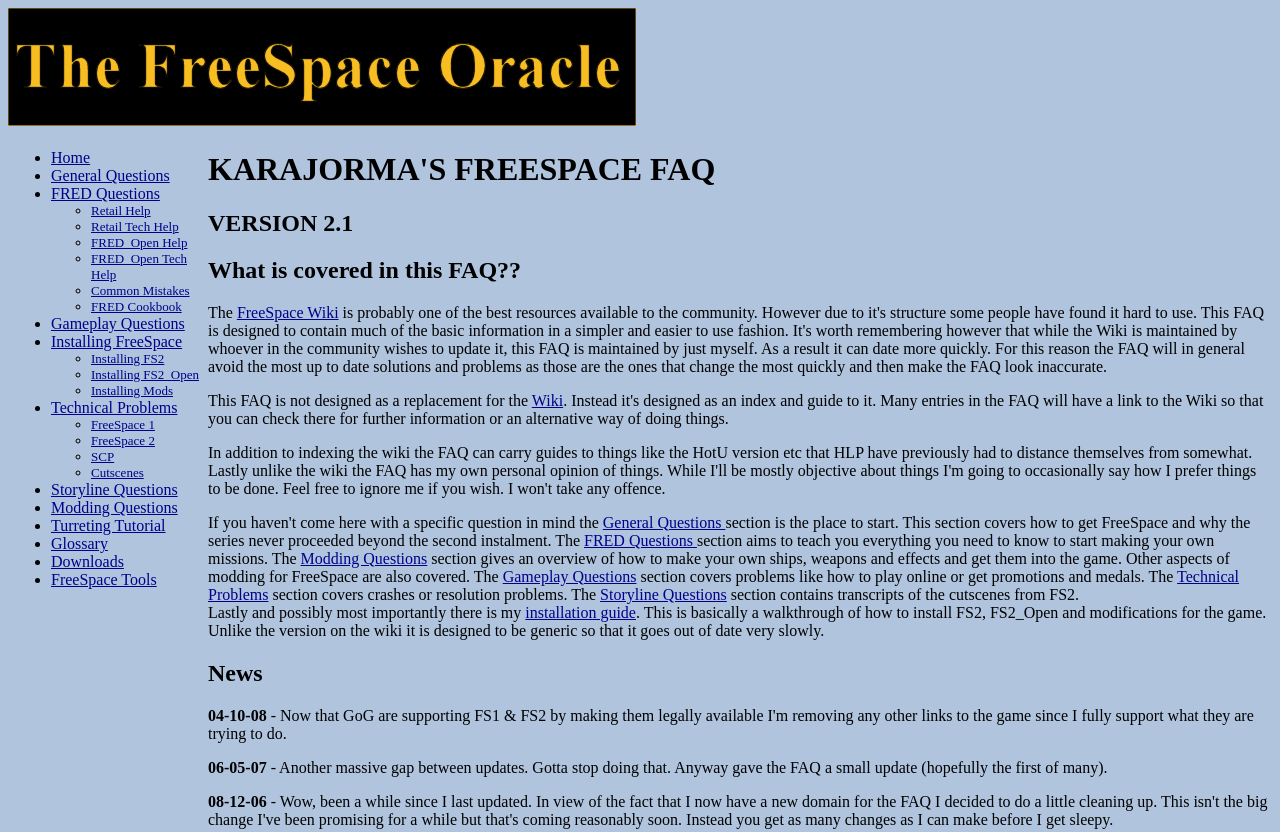Present a detailed account of what is displayed on the webpage.

The webpage is titled "The FreeSpace Oracle" and has a layout table at the top, spanning almost the entire width of the page. On the left side of the table, there is an image. To the right of the image, there is a layout table with a list of links, each preceded by a list marker (either a bullet point or a circle). The links are categorized into sections, including "Home", "General Questions", "FRED Questions", "Retail Help", and many others.

Below the list of links, there are three headings: "KARAJORMA'S FREESPACE FAQ", "VERSION 2.1", and "What is covered in this FAQ?". The headings are centered and take up about a quarter of the page's width.

Following the headings, there is a block of text that explains the purpose of the FAQ and its relationship to the FreeSpace Wiki. The text is divided into paragraphs, with links to specific sections of the FAQ, such as "General Questions", "FRED Questions", and "Modding Questions". These links are embedded within the text and are not separated from the surrounding text.

The text also mentions that the FAQ is not a replacement for the Wiki and provides an overview of the different sections of the FAQ, including gameplay questions, technical problems, and storyline questions. There is also a link to an installation guide at the bottom of the page.